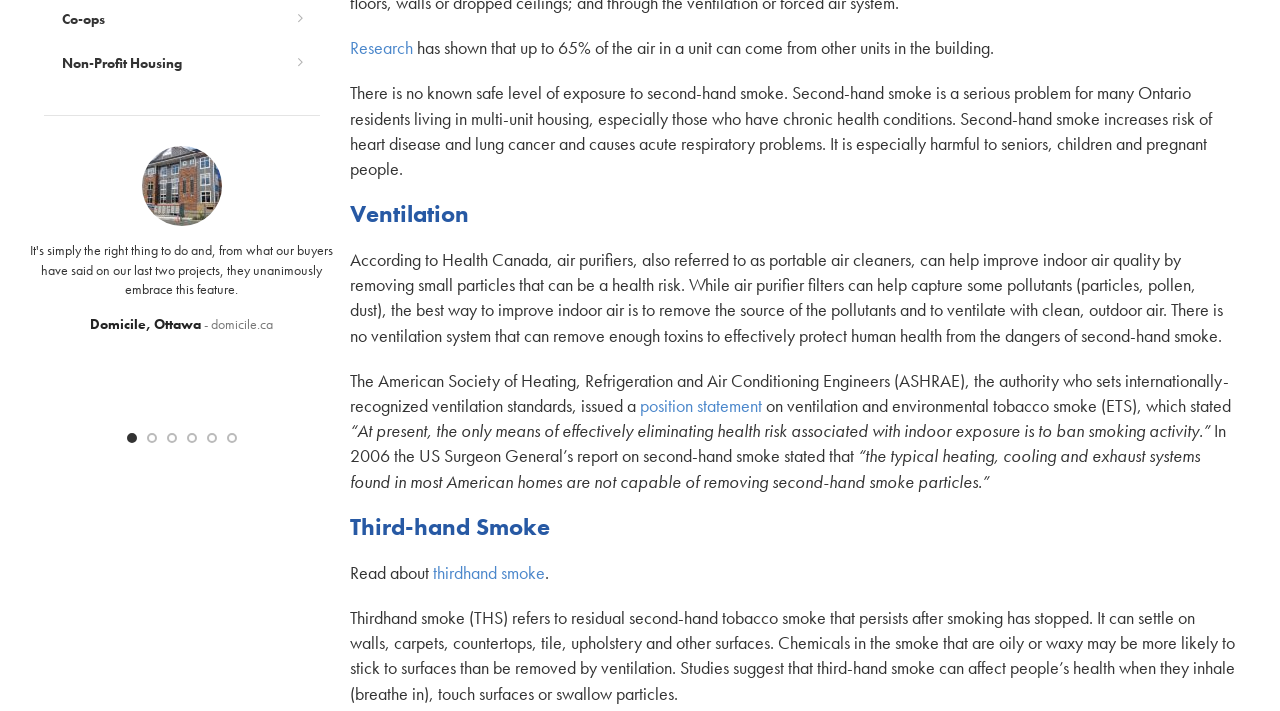Given the description: "HOTELS TO YOU", determine the bounding box coordinates of the UI element. The coordinates should be formatted as four float numbers between 0 and 1, [left, top, right, bottom].

None